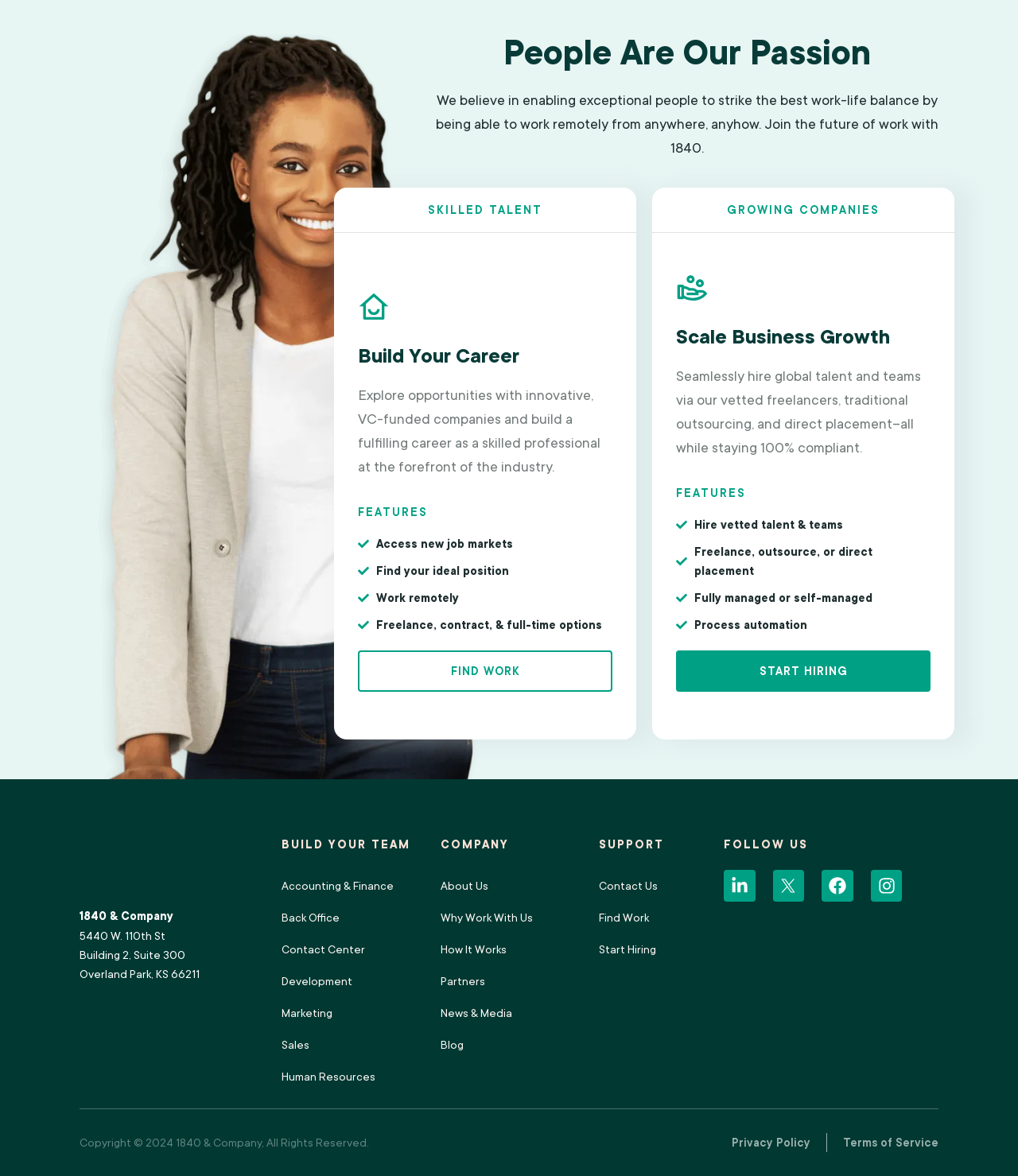Locate the bounding box of the UI element with the following description: "Marketing".

[0.276, 0.848, 0.411, 0.875]